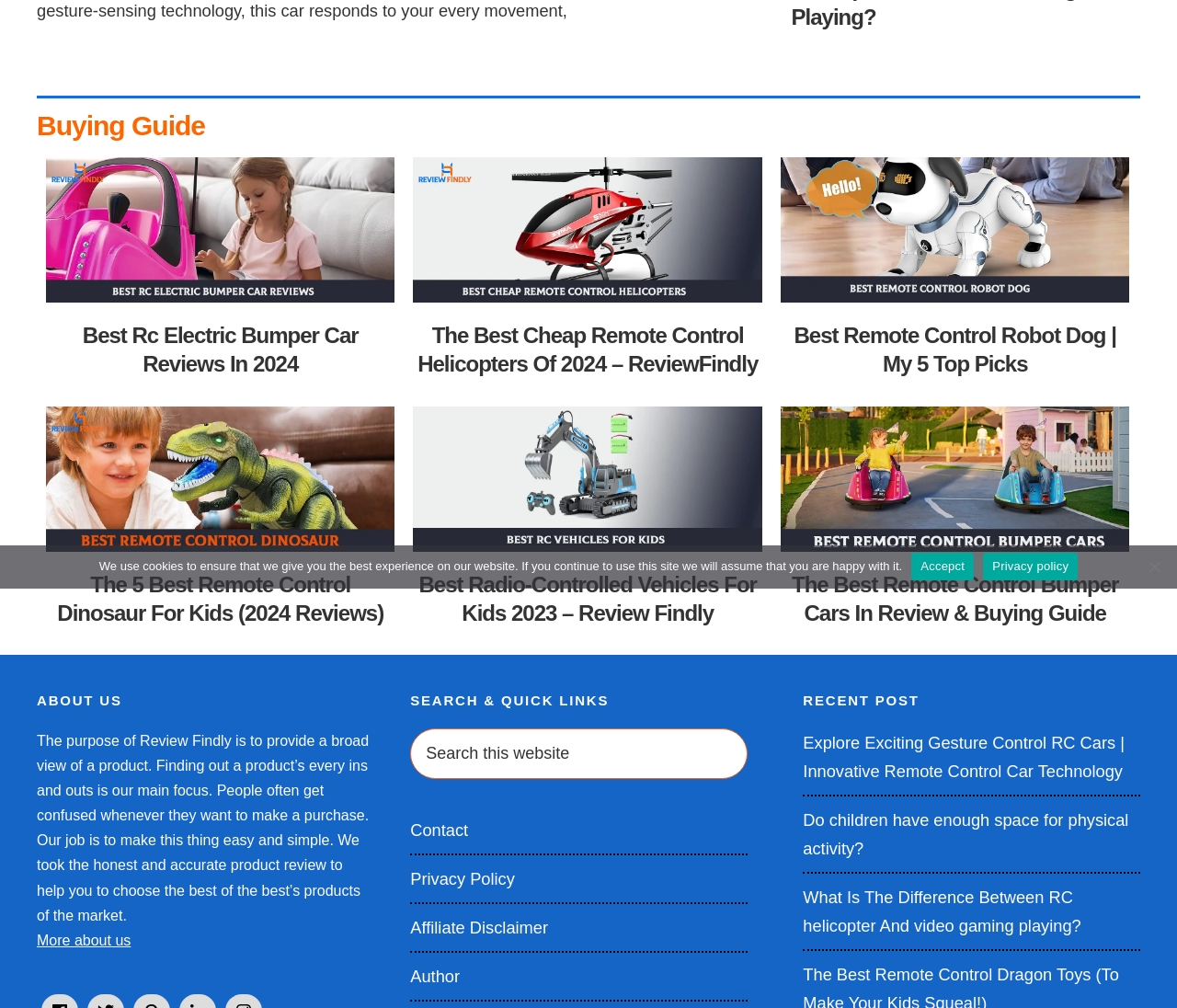Provide the bounding box coordinates, formatted as (top-left x, top-left y, bottom-right x, bottom-right y), with all values being floating point numbers between 0 and 1. Identify the bounding box of the UI element that matches the description: More about us

[0.031, 0.925, 0.111, 0.941]